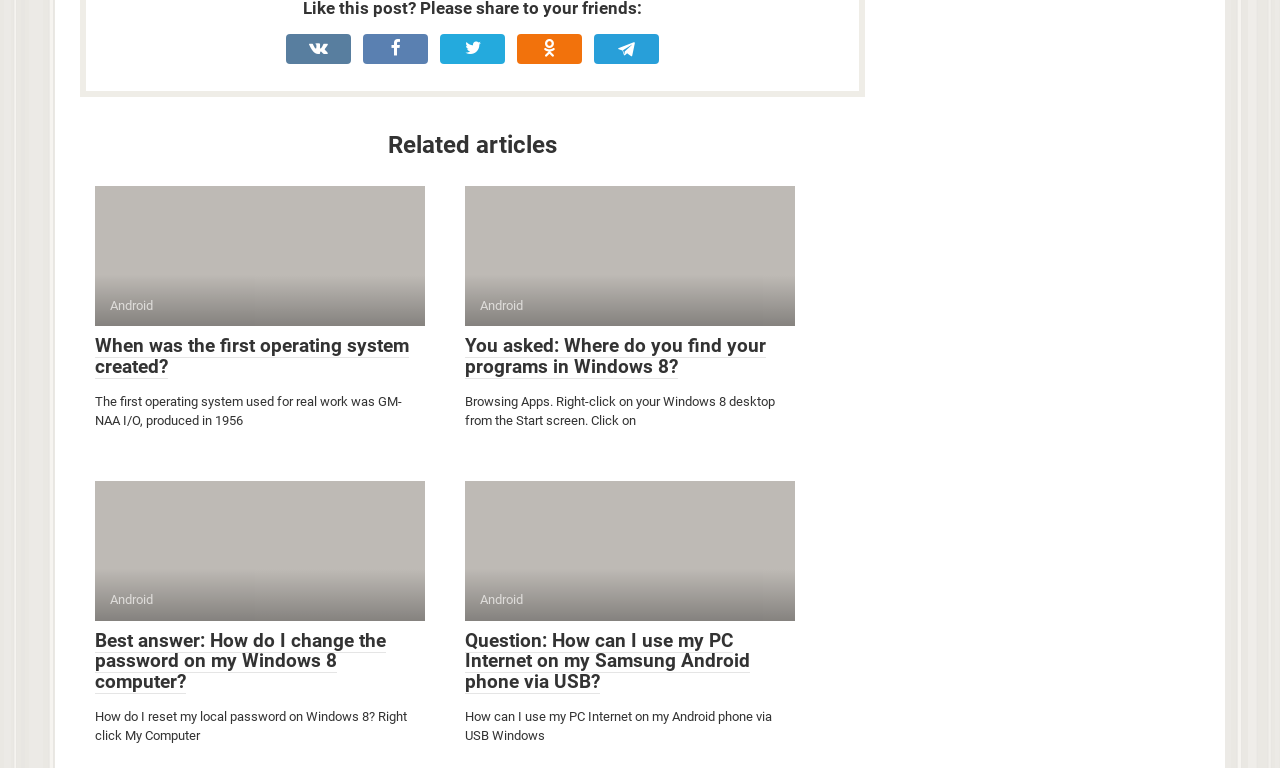How do I reset my local password on Windows 8?
Give a comprehensive and detailed explanation for the question.

The answer can be found in the static text element that provides the steps to reset the local password on Windows 8, which starts with 'Right click My Computer'.